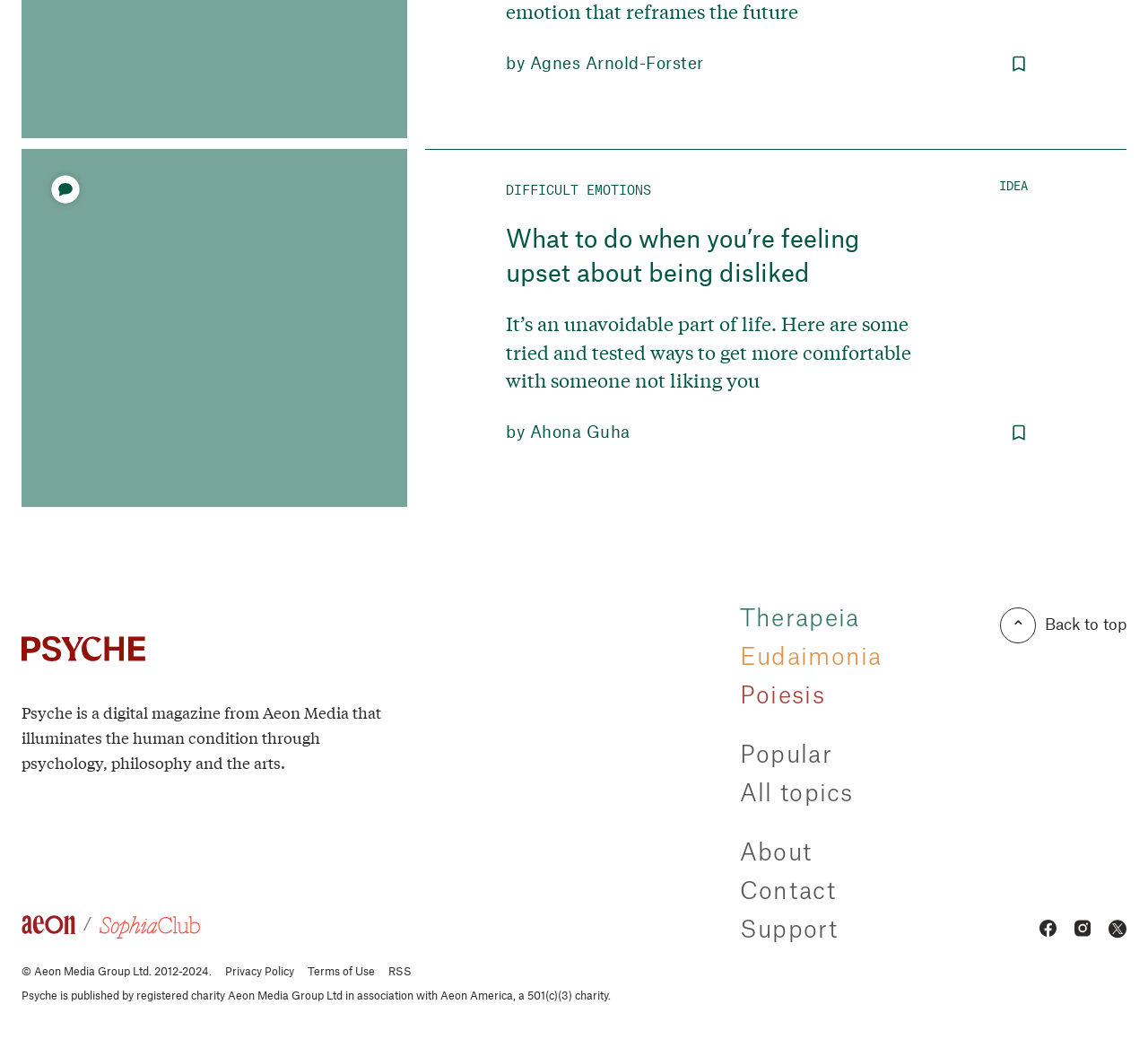Pinpoint the bounding box coordinates for the area that should be clicked to perform the following instruction: "Follow Psyche on Facebook".

[0.905, 0.878, 0.92, 0.899]